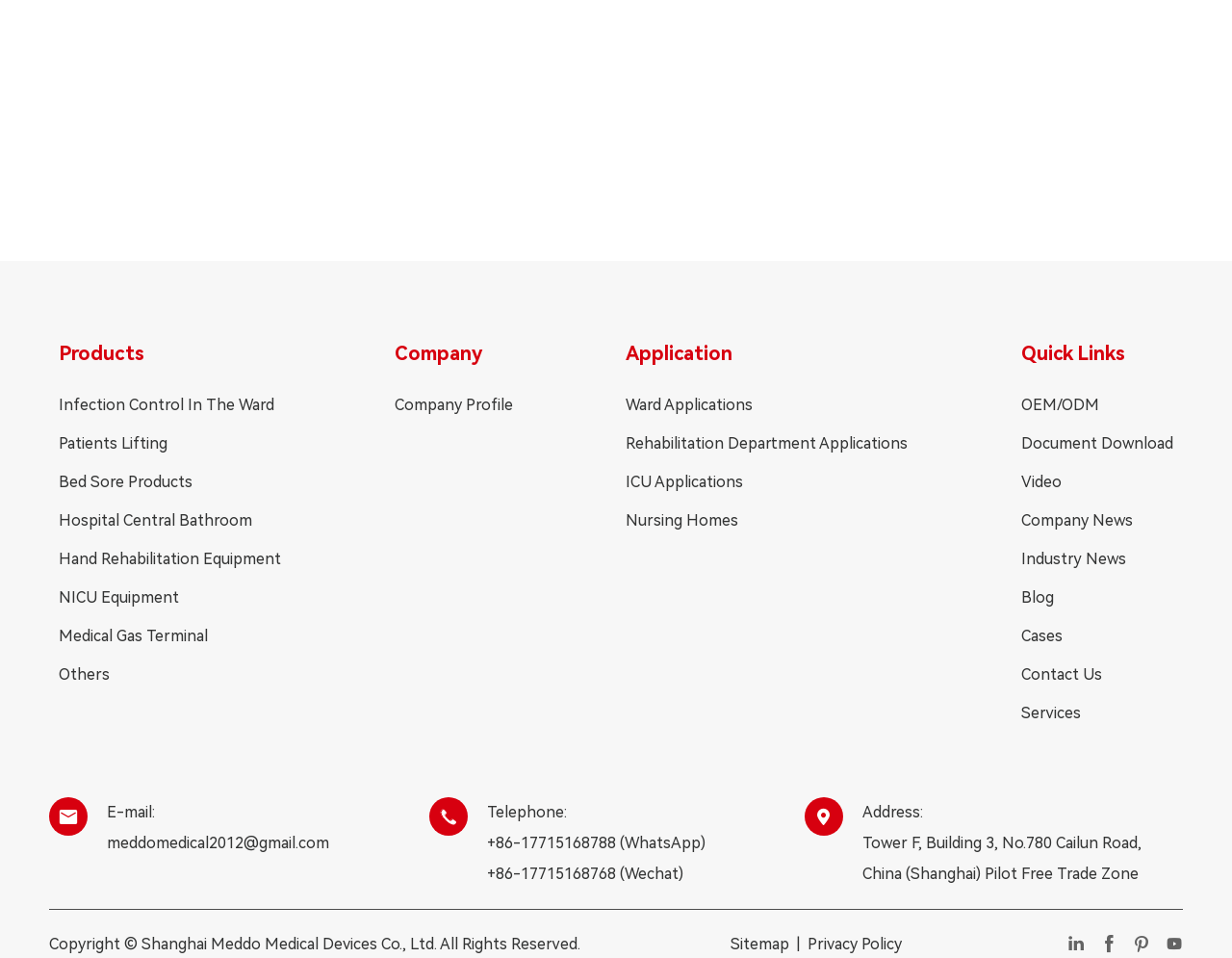What is the email address of the company? Refer to the image and provide a one-word or short phrase answer.

meddomedical2012@gmail.com